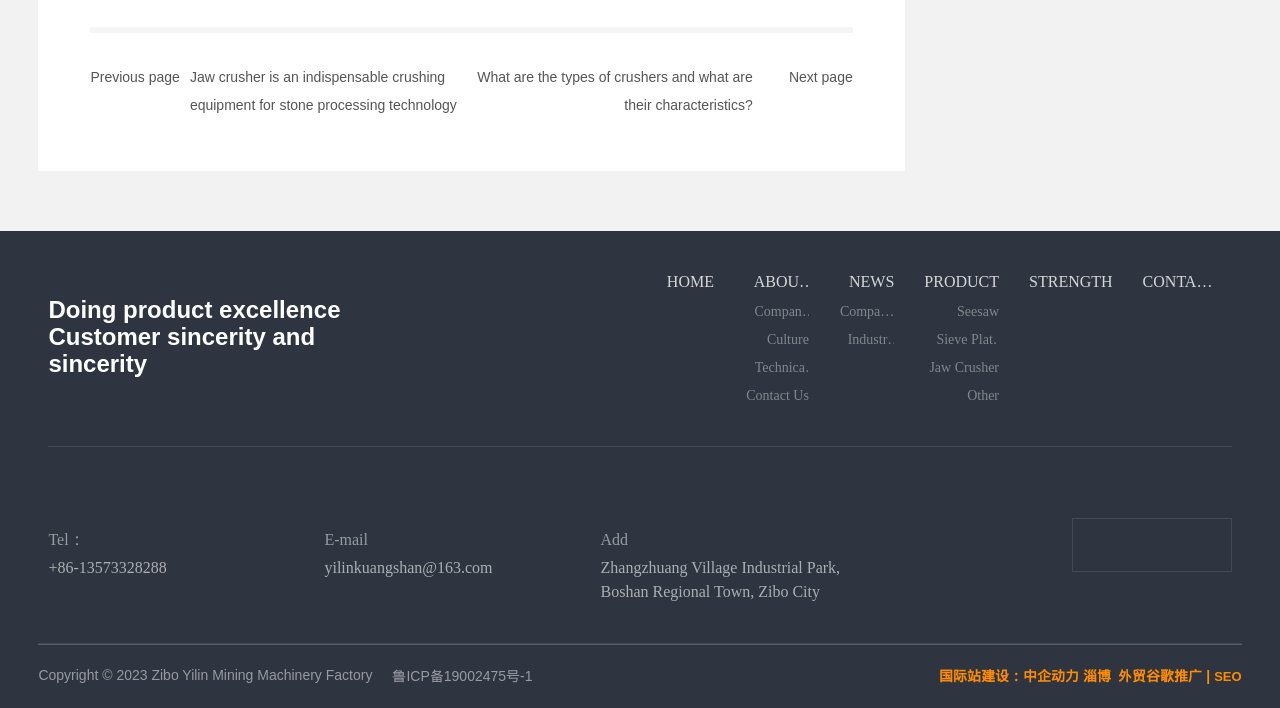Provide the bounding box coordinates for the UI element that is described as: "Company News".

[0.655, 0.421, 0.699, 0.461]